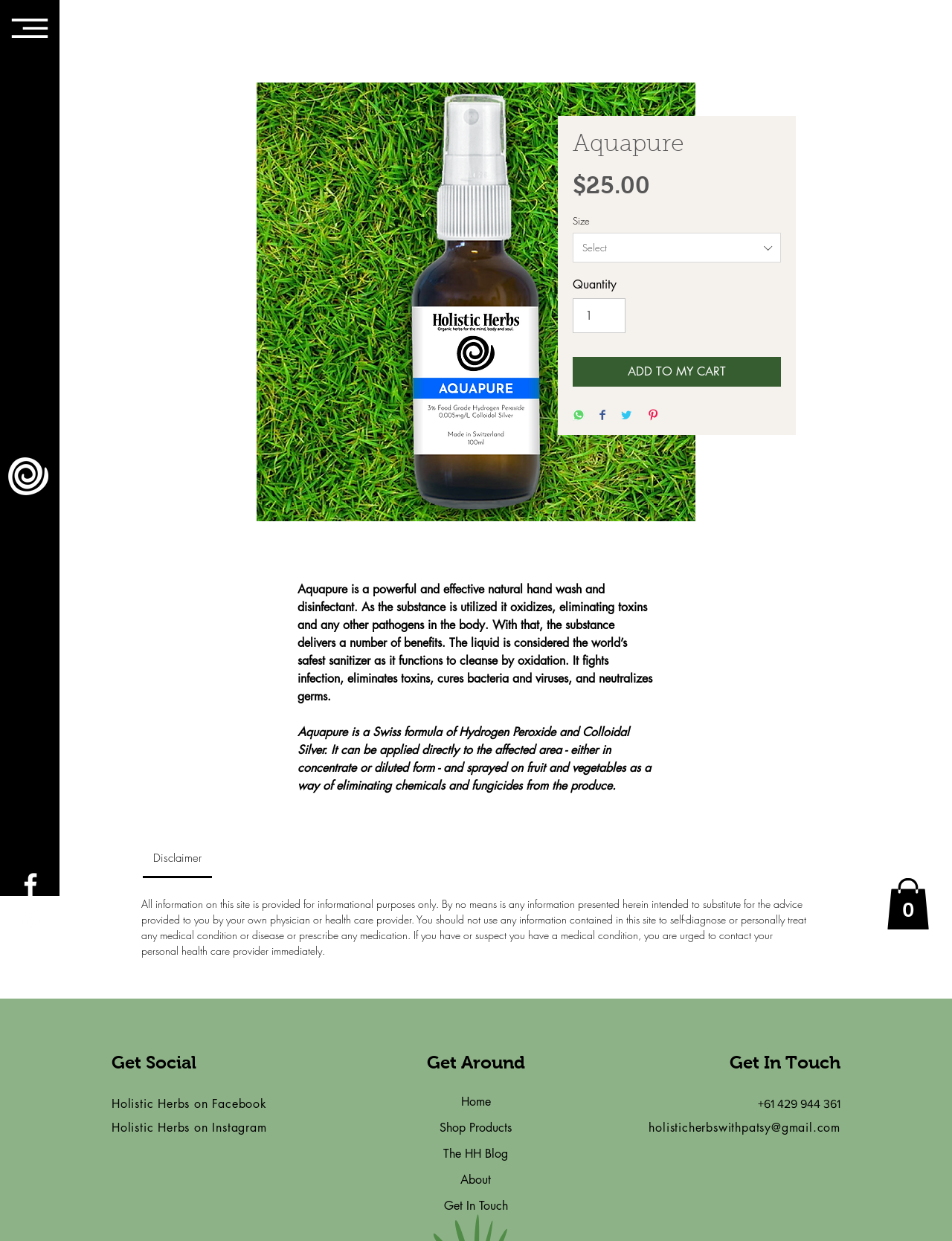Please find and report the bounding box coordinates of the element to click in order to perform the following action: "Visit the 'Home' page". The coordinates should be expressed as four float numbers between 0 and 1, in the format [left, top, right, bottom].

[0.438, 0.877, 0.561, 0.898]